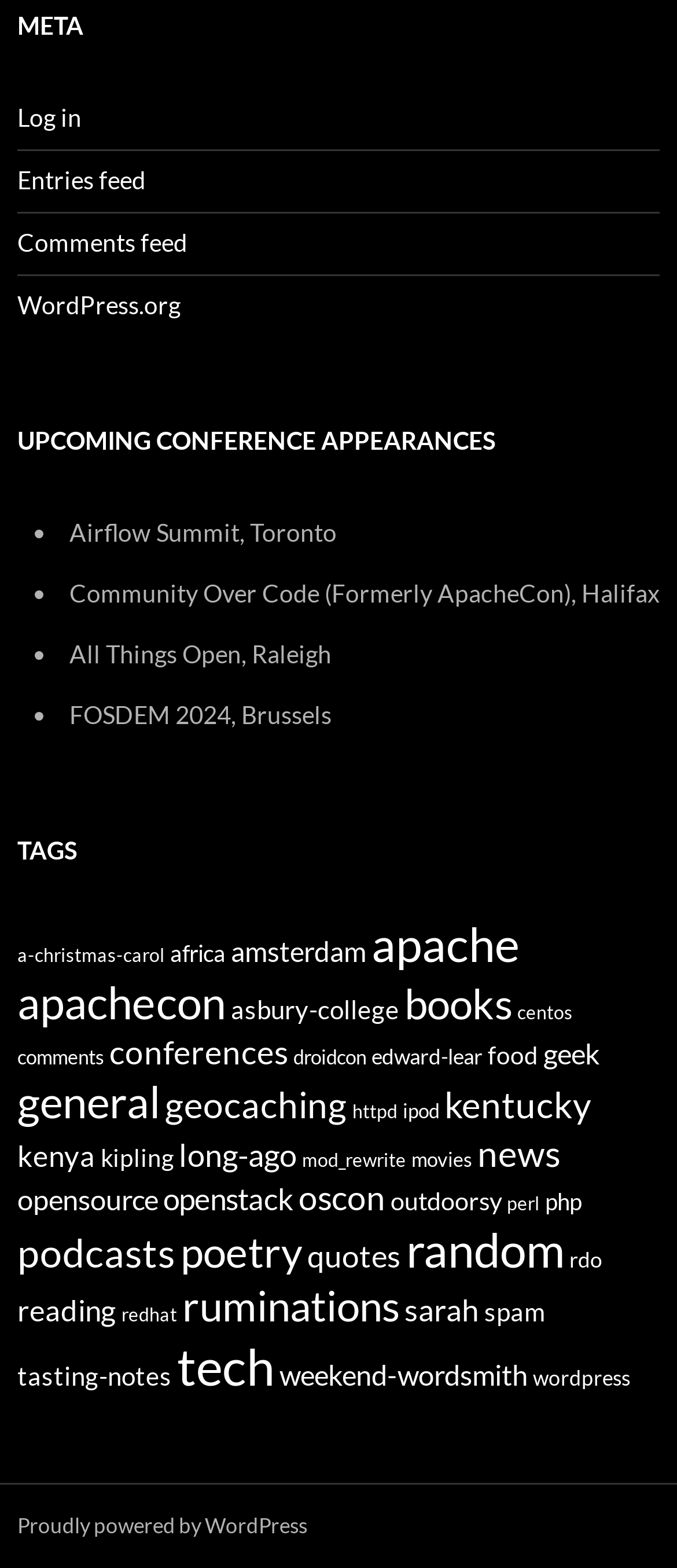How many items are tagged with 'apache'?
Please describe in detail the information shown in the image to answer the question.

I found the answer by looking at the 'TAGS' section, where it lists 'apache (226 items)' as one of the tags.